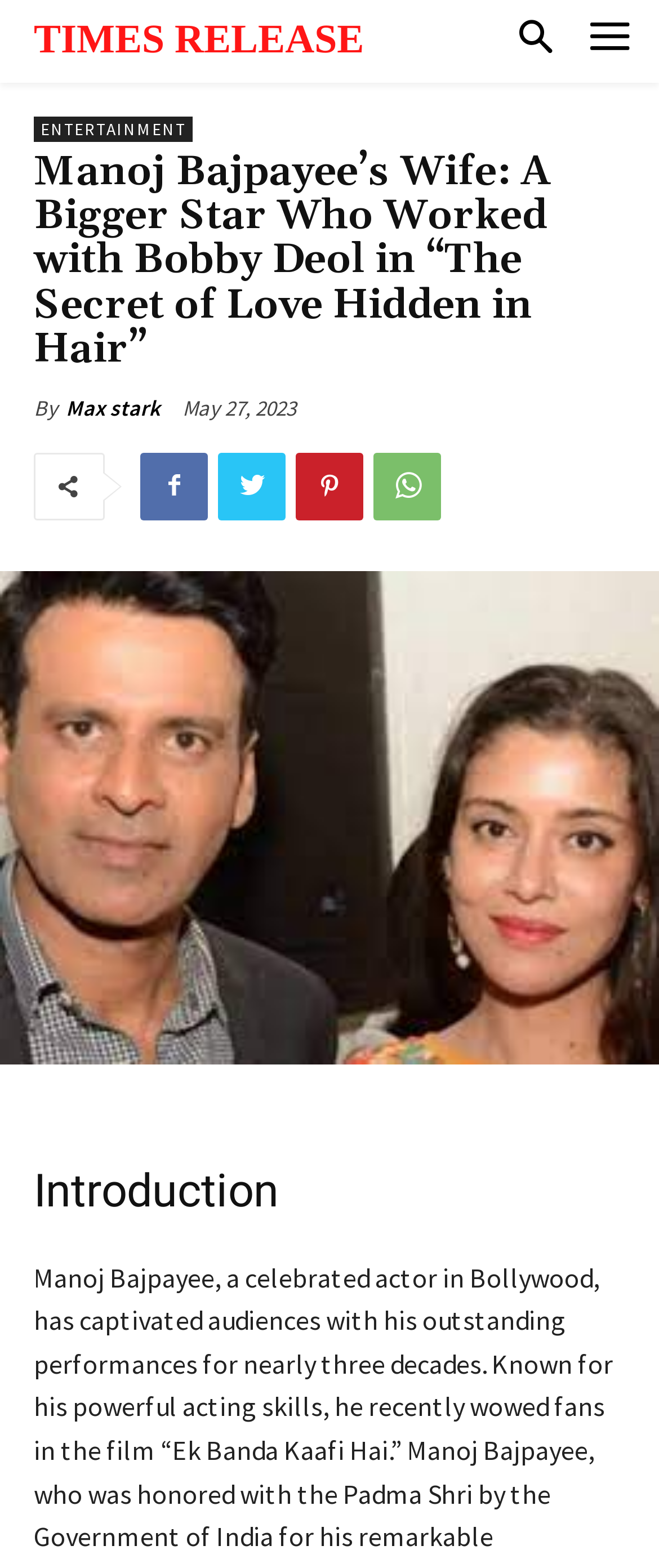Identify the bounding box coordinates of the region that needs to be clicked to carry out this instruction: "Share the article on social media". Provide these coordinates as four float numbers ranging from 0 to 1, i.e., [left, top, right, bottom].

[0.213, 0.288, 0.315, 0.331]